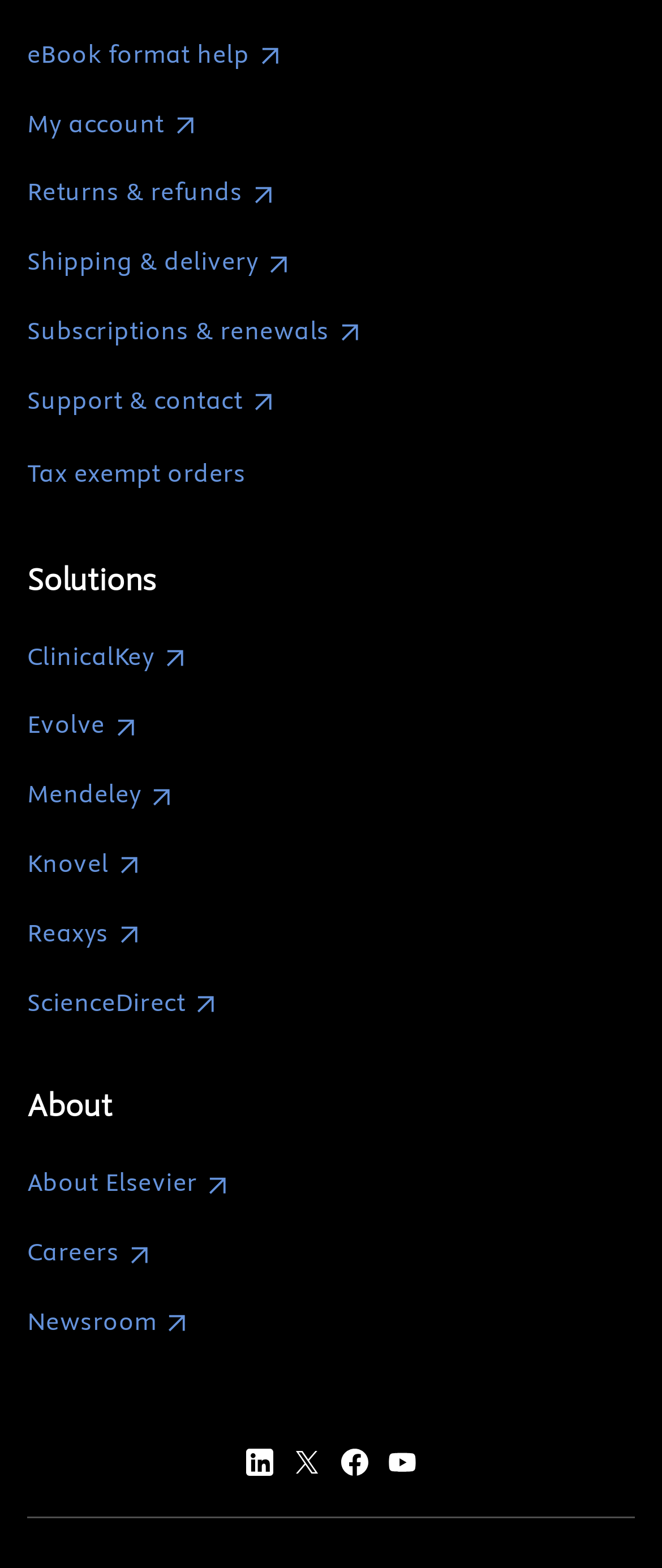Predict the bounding box of the UI element based on this description: "About Elsevier(opens in new tab/window)".

[0.041, 0.744, 0.349, 0.766]